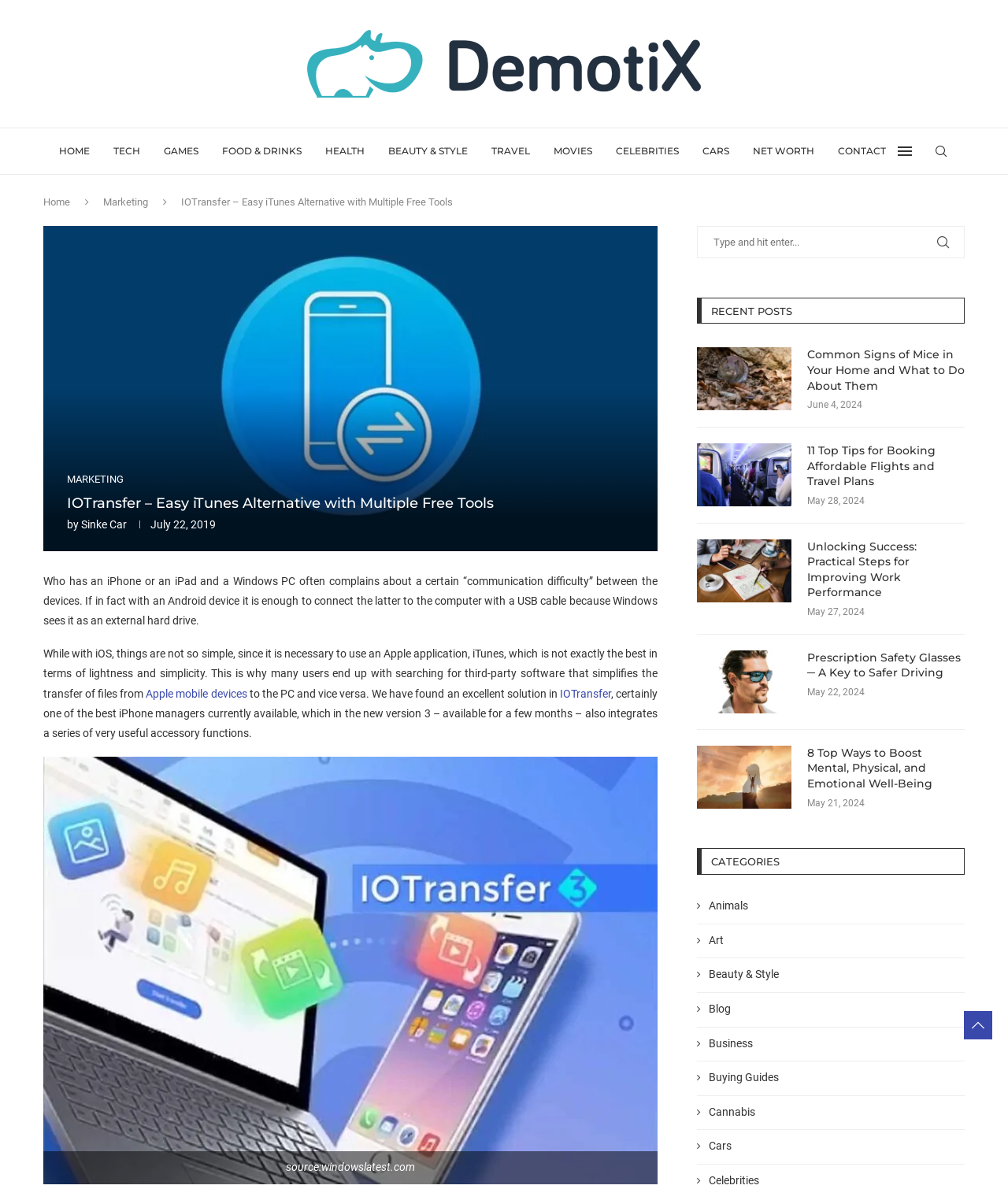Explain in detail what is displayed on the webpage.

This webpage is about IOTransfer, an easy iTunes alternative with multiple free tools. At the top, there is a navigation menu with links to different categories such as HOME, TECH, GAMES, FOOD & DRINKS, and more. Below the navigation menu, there is a logo and a search bar.

The main content of the webpage is divided into two sections. On the left side, there is a heading that reads "IOTransfer – Easy iTunes Alternative with Multiple Free Tools" followed by a paragraph of text that explains the difficulties of transferring files between iOS devices and Windows PCs. The text also introduces IOTransfer as a solution to this problem.

On the right side, there is a section titled "RECENT POSTS" that lists several articles with links, headings, and timestamps. The articles are about various topics such as mice in the home, booking affordable flights, improving work performance, and more.

Below the main content, there is a section titled "CATEGORIES" that lists several categories with links, including Animals, Art, Beauty & Style, and more.